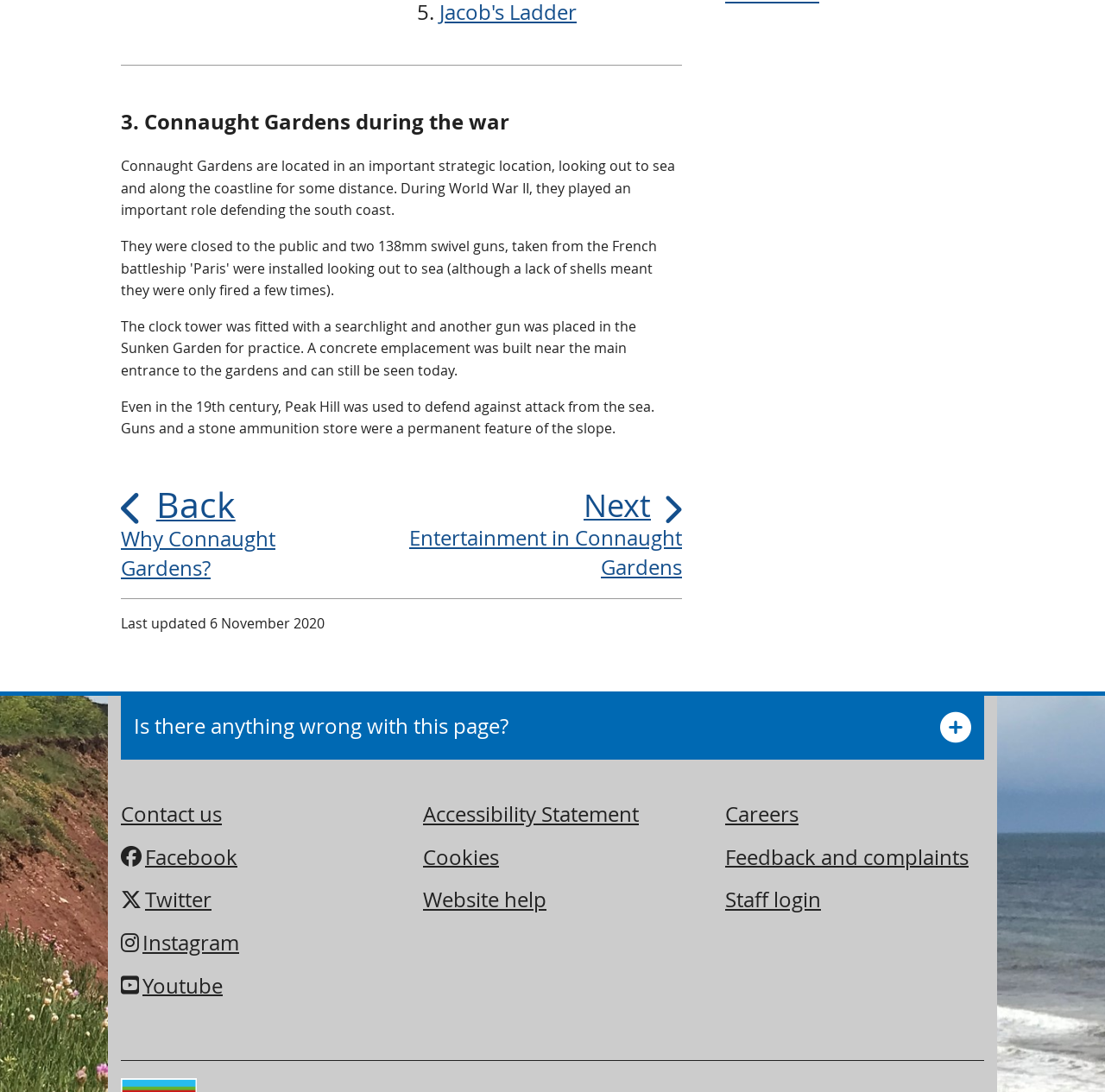Determine the bounding box of the UI component based on this description: "Youtube". The bounding box coordinates should be four float values between 0 and 1, i.e., [left, top, right, bottom].

[0.129, 0.884, 0.202, 0.922]